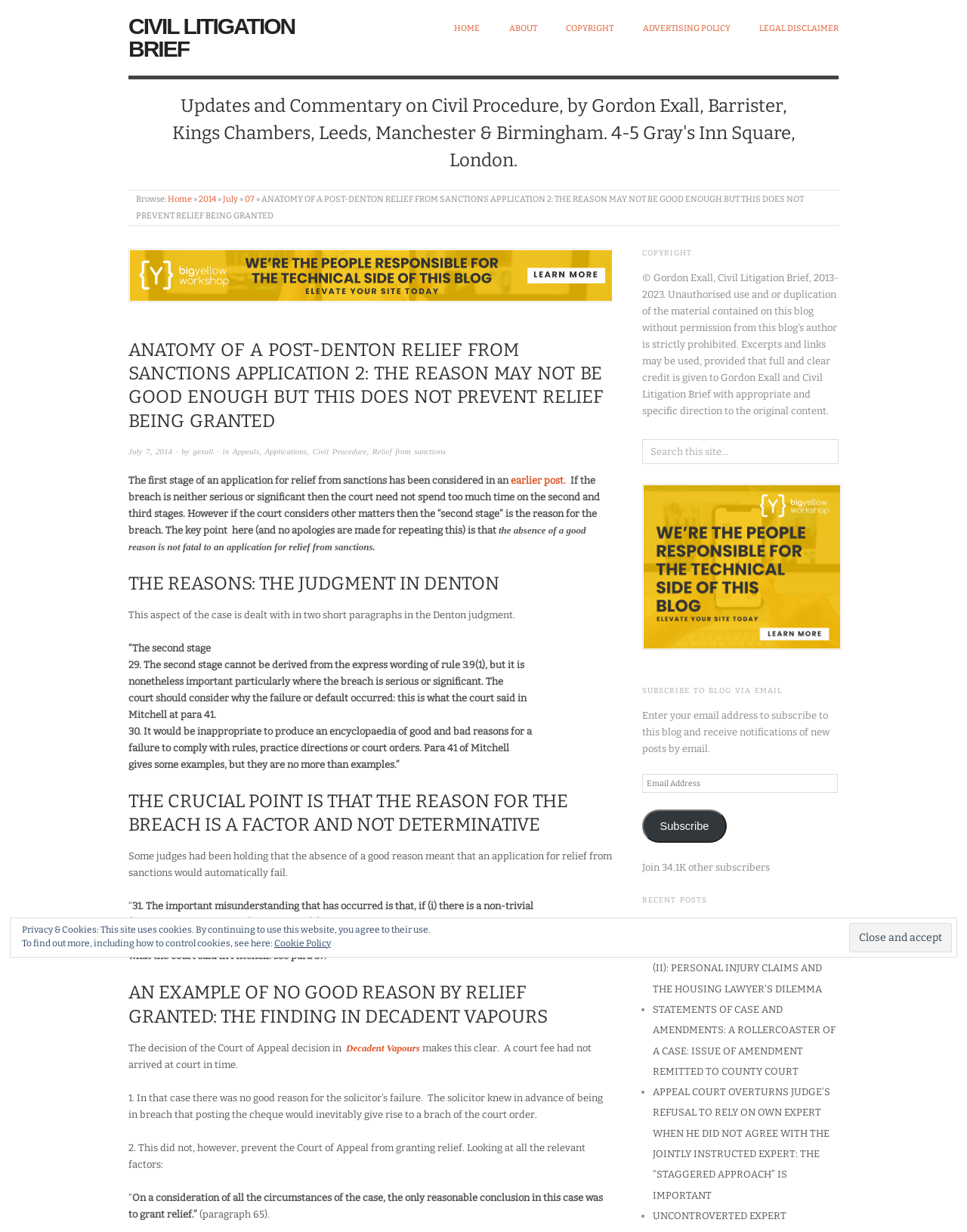Using the provided element description "value="Close and accept"", determine the bounding box coordinates of the UI element.

[0.878, 0.749, 0.984, 0.773]